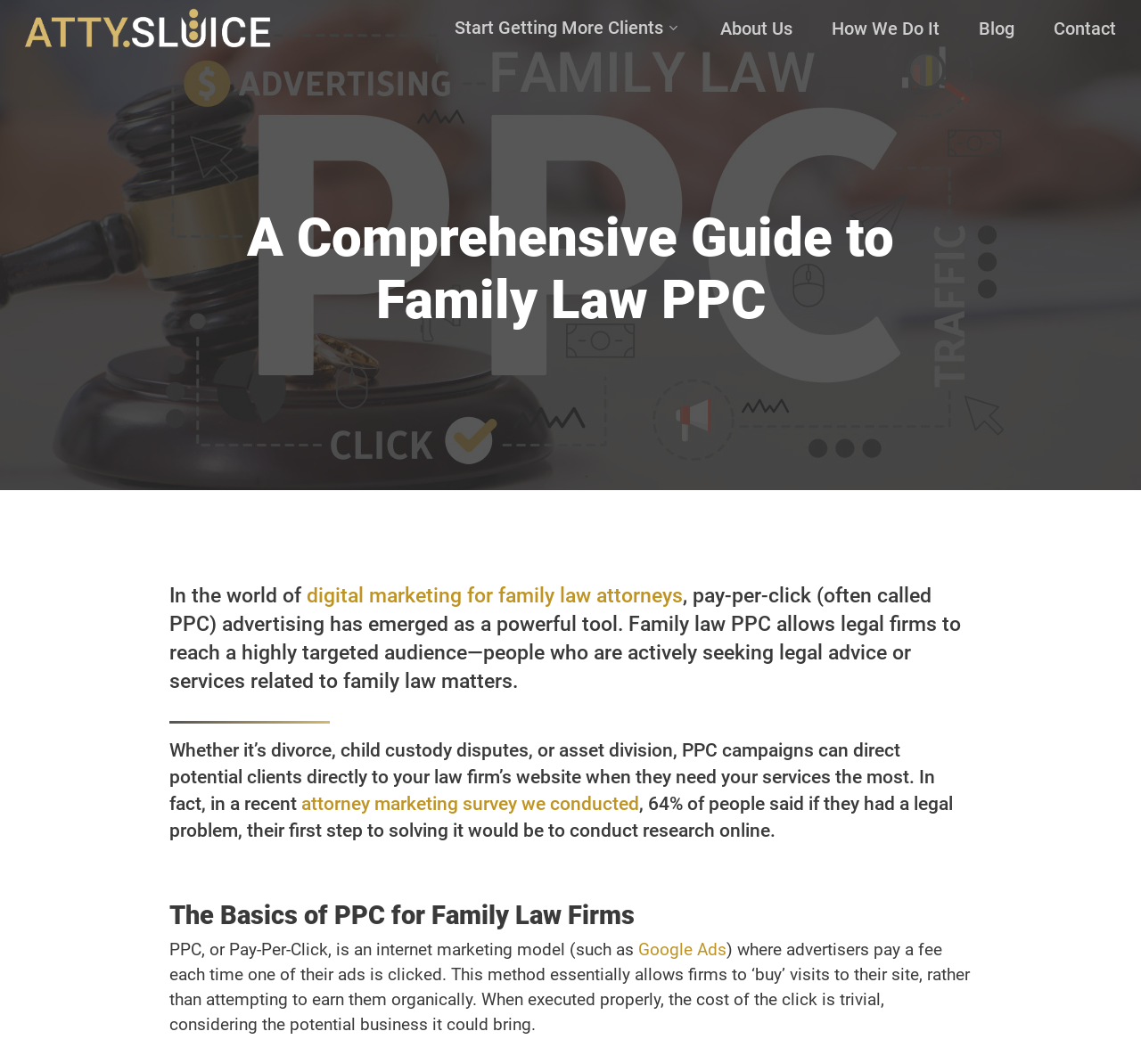Based on the image, provide a detailed and complete answer to the question: 
What is the purpose of PPC advertising?

According to the webpage, PPC campaigns can direct potential clients directly to a law firm's website when they need their services the most. This is stated in the second heading, which explains the benefits of PPC advertising for family law firms.